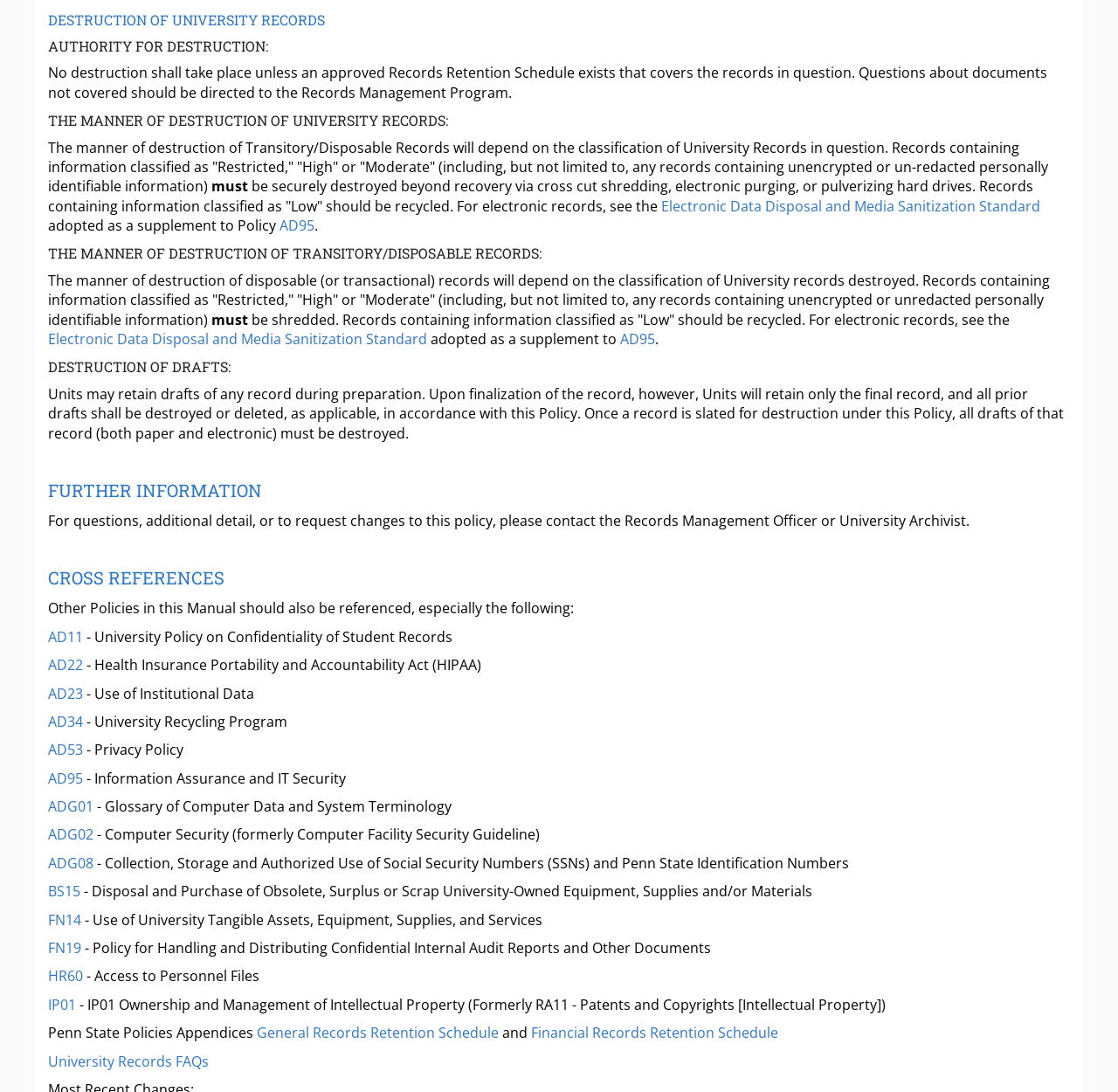Provide the bounding box coordinates for the UI element described in this sentence: "eneral Records Retention Schedule". The coordinates should be four float values between 0 and 1, i.e., [left, top, right, bottom].

[0.239, 0.937, 0.449, 0.955]